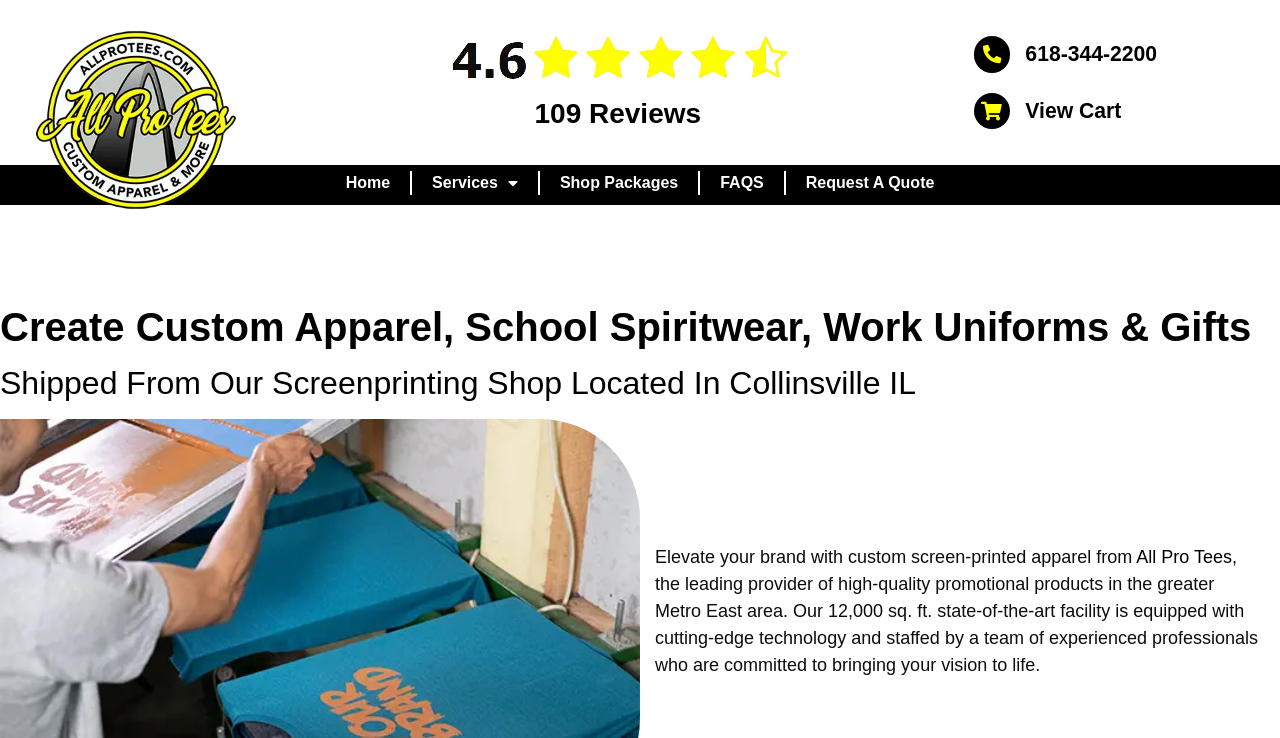Please specify the bounding box coordinates of the clickable region to carry out the following instruction: "Go to Home page". The coordinates should be four float numbers between 0 and 1, in the format [left, top, right, bottom].

[0.254, 0.232, 0.32, 0.264]